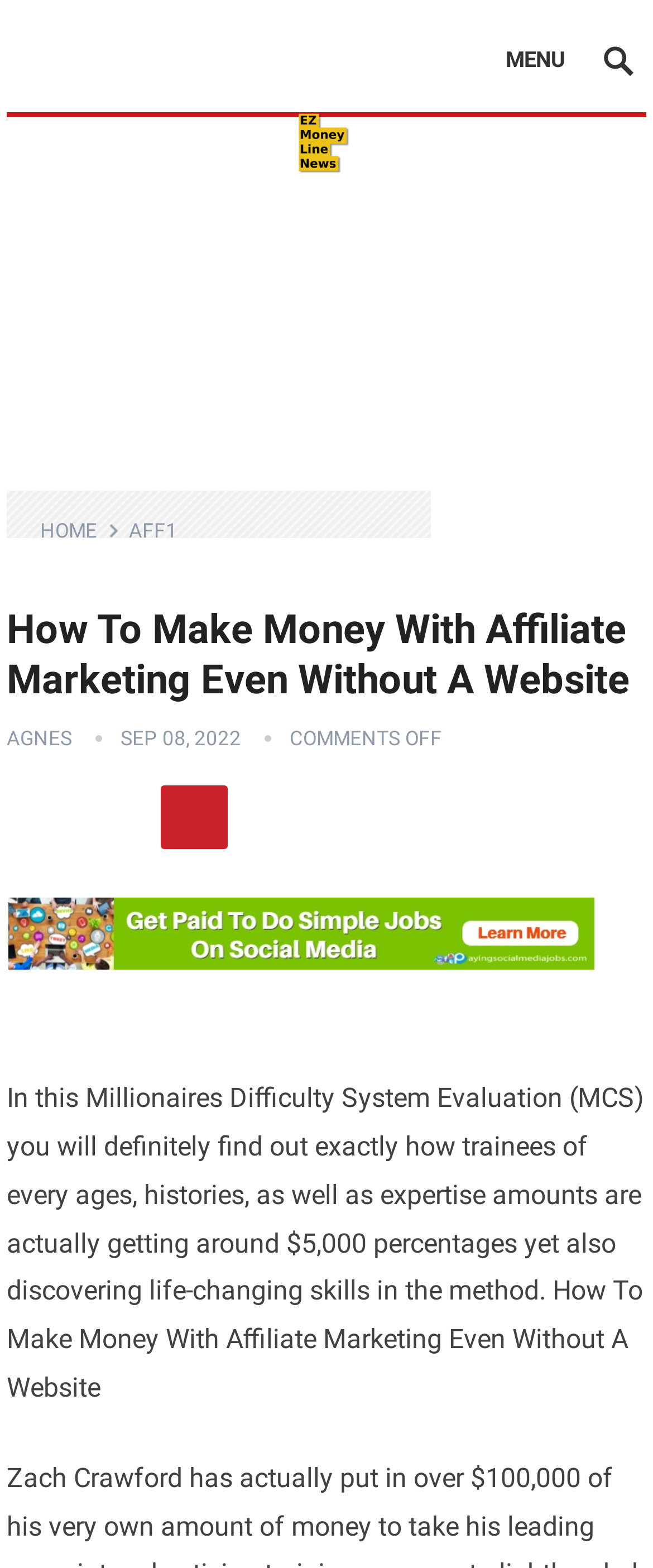Based on the visual content of the image, answer the question thoroughly: What is the purpose of the Millionaires Challenge System?

Based on the text 'In this Millionaires Difficulty System Evaluation (MCS) you will definitely find out exactly how trainees of every ages, histories, as well as expertise amounts are actually getting around $5,000 percentages yet also discovering life-changing skills in the method.', it can be inferred that the purpose of the Millionaires Challenge System is to help individuals earn money and learn new skills.